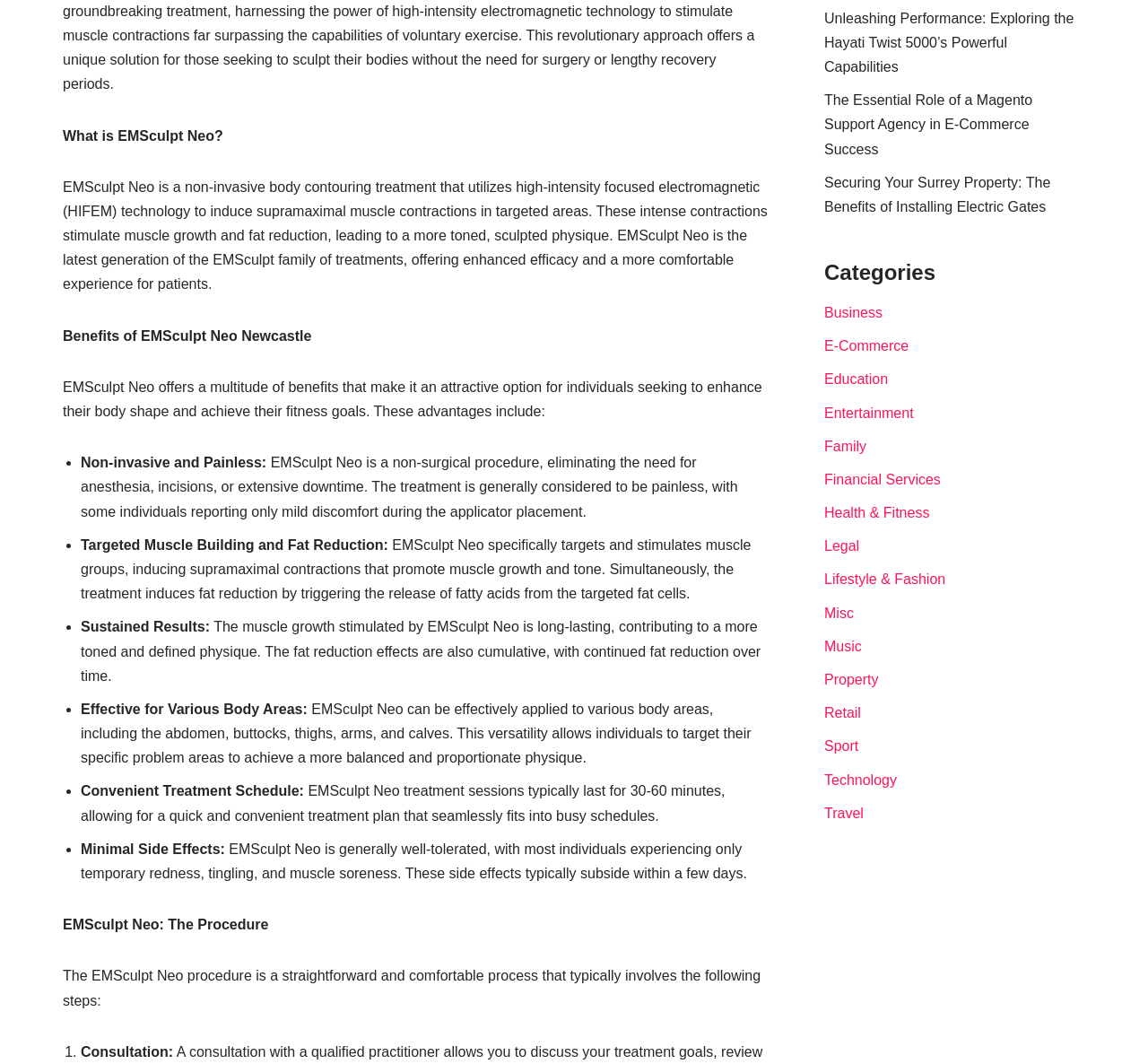Find the bounding box of the UI element described as: "Legal". The bounding box coordinates should be given as four float values between 0 and 1, i.e., [left, top, right, bottom].

[0.718, 0.506, 0.749, 0.52]